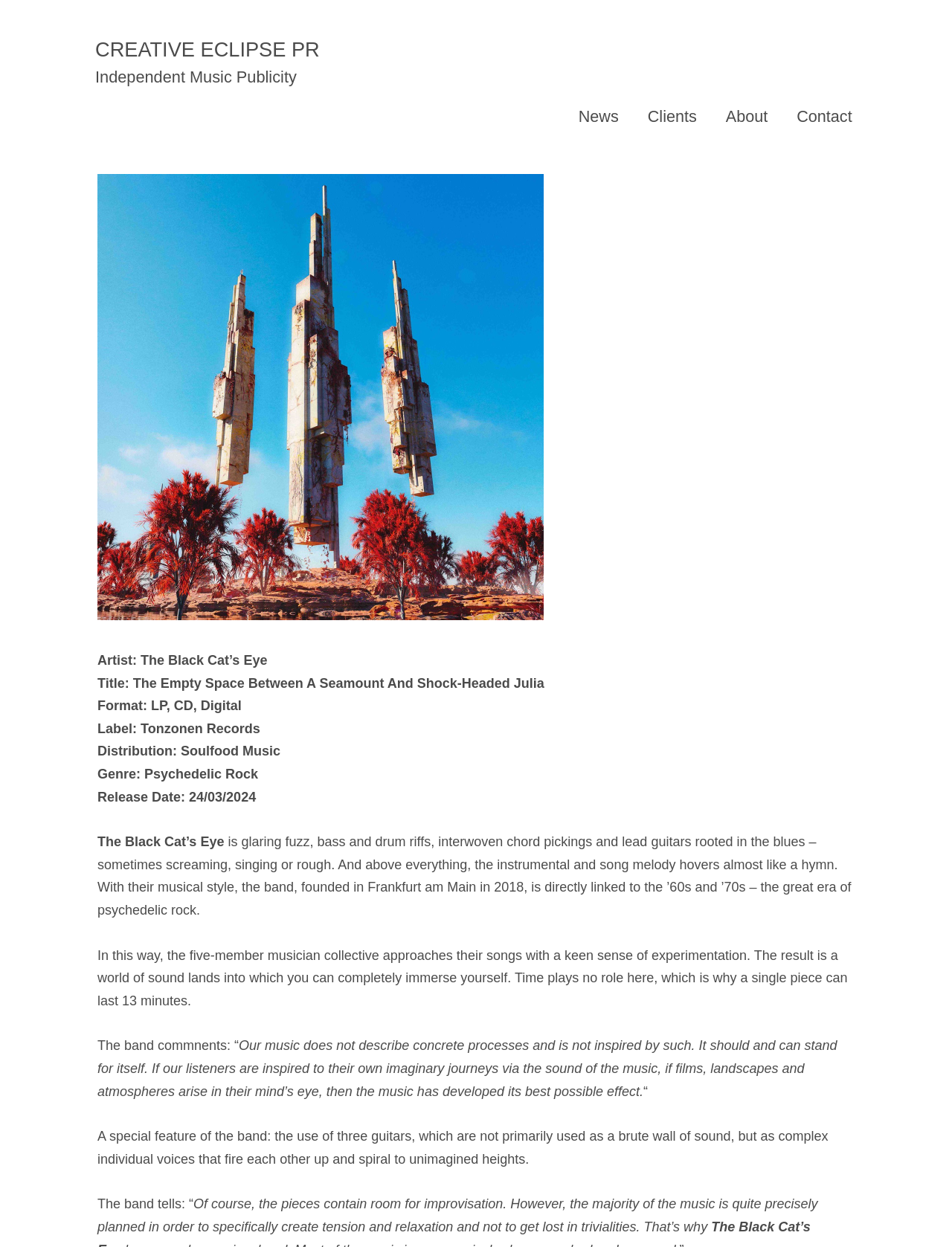Locate the UI element that matches the description Clients in the webpage screenshot. Return the bounding box coordinates in the format (top-left x, top-left y, bottom-right x, bottom-right y), with values ranging from 0 to 1.

[0.665, 0.077, 0.747, 0.11]